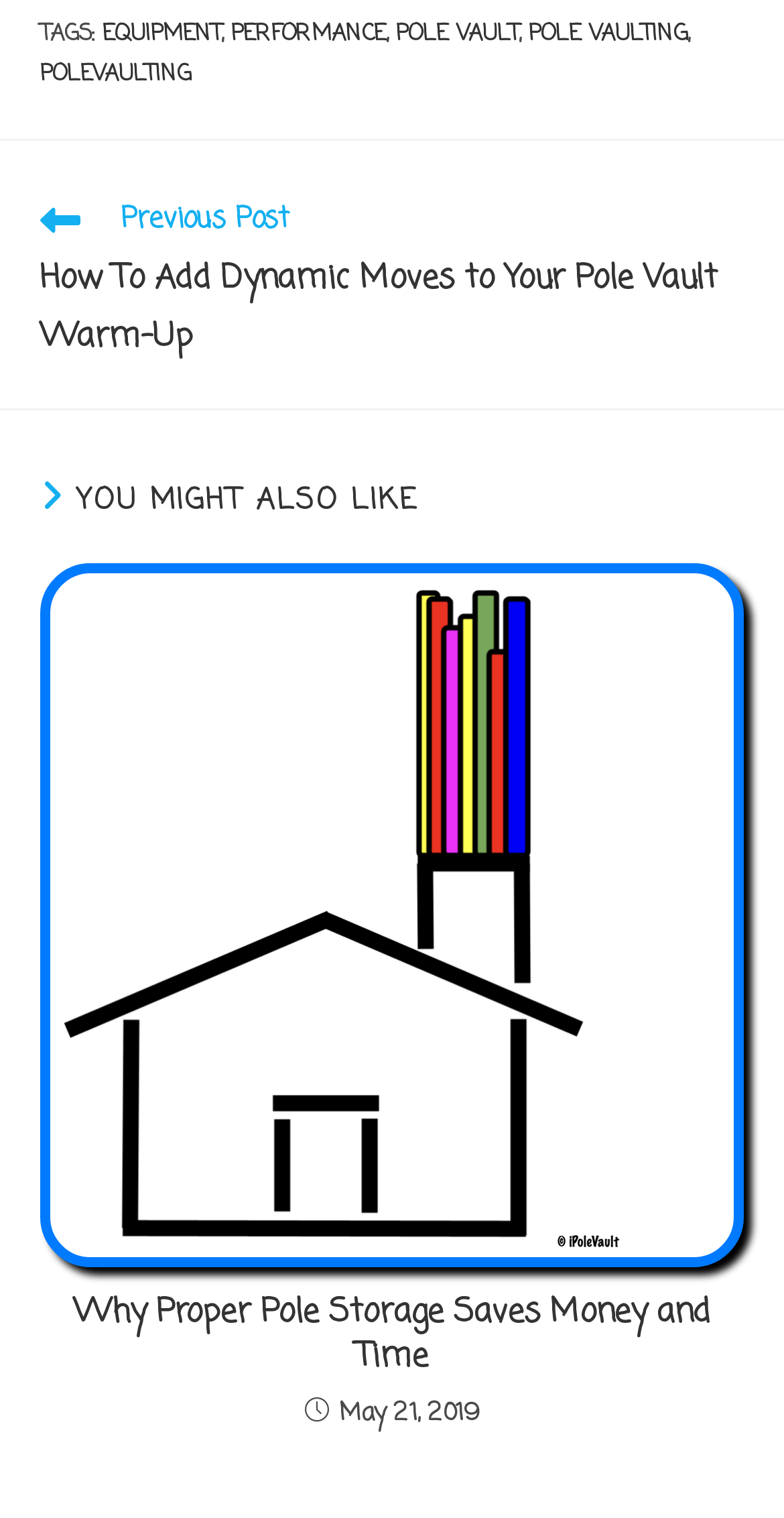How many articles are recommended?
Please provide a full and detailed response to the question.

In the 'YOU MIGHT ALSO LIKE' section, there is only one article recommended, which is 'Why Proper Pole Storage Saves Money and Time'.